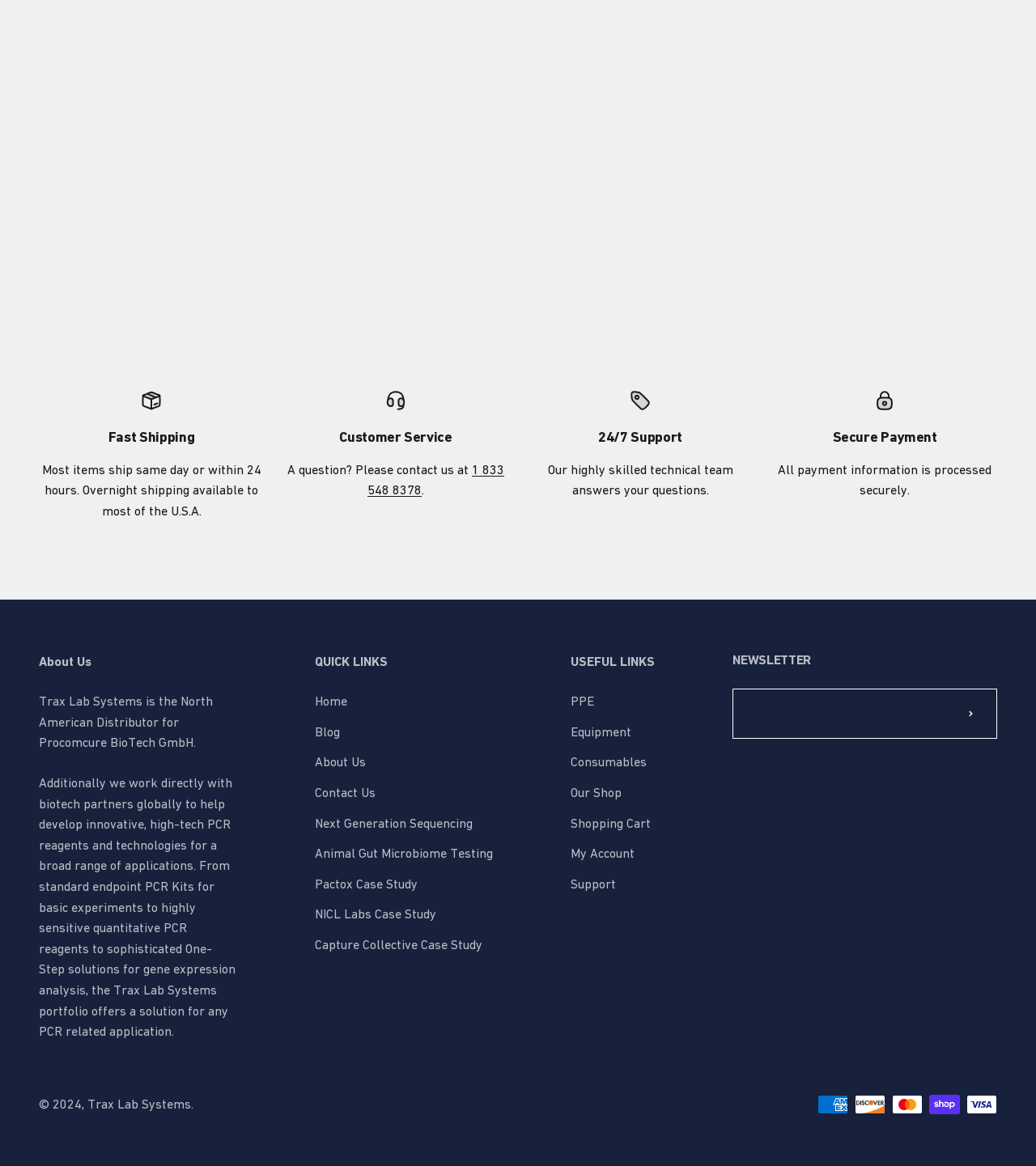Find the bounding box coordinates for the area you need to click to carry out the instruction: "Click the 'Secure Payment' information link". The coordinates should be four float numbers between 0 and 1, indicated as [left, top, right, bottom].

[0.804, 0.367, 0.904, 0.381]